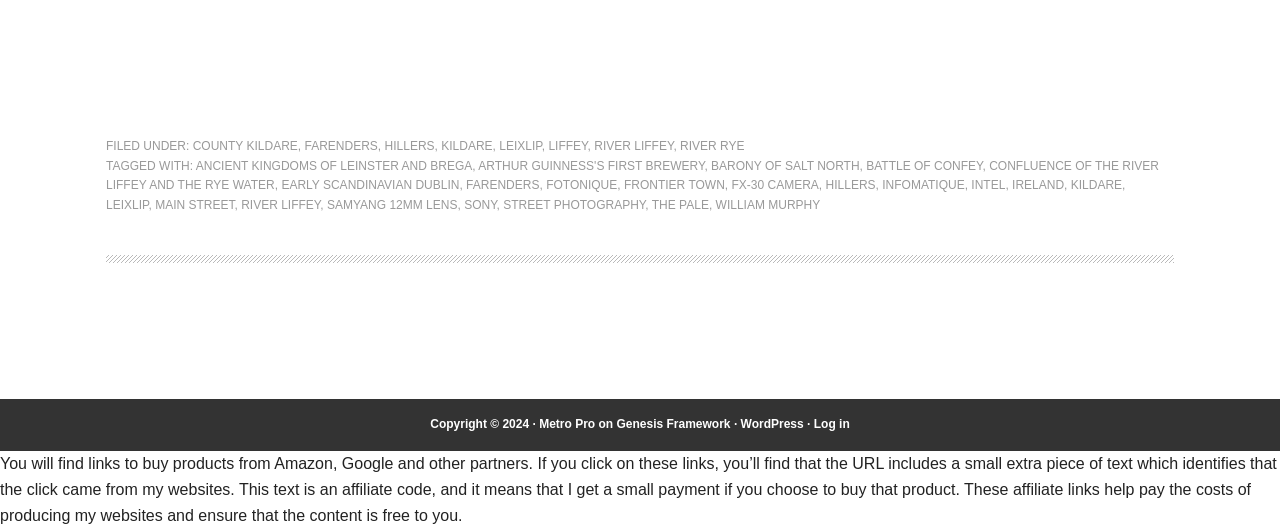Specify the bounding box coordinates of the area to click in order to follow the given instruction: "Click on the link to WordPress."

[0.579, 0.788, 0.628, 0.815]